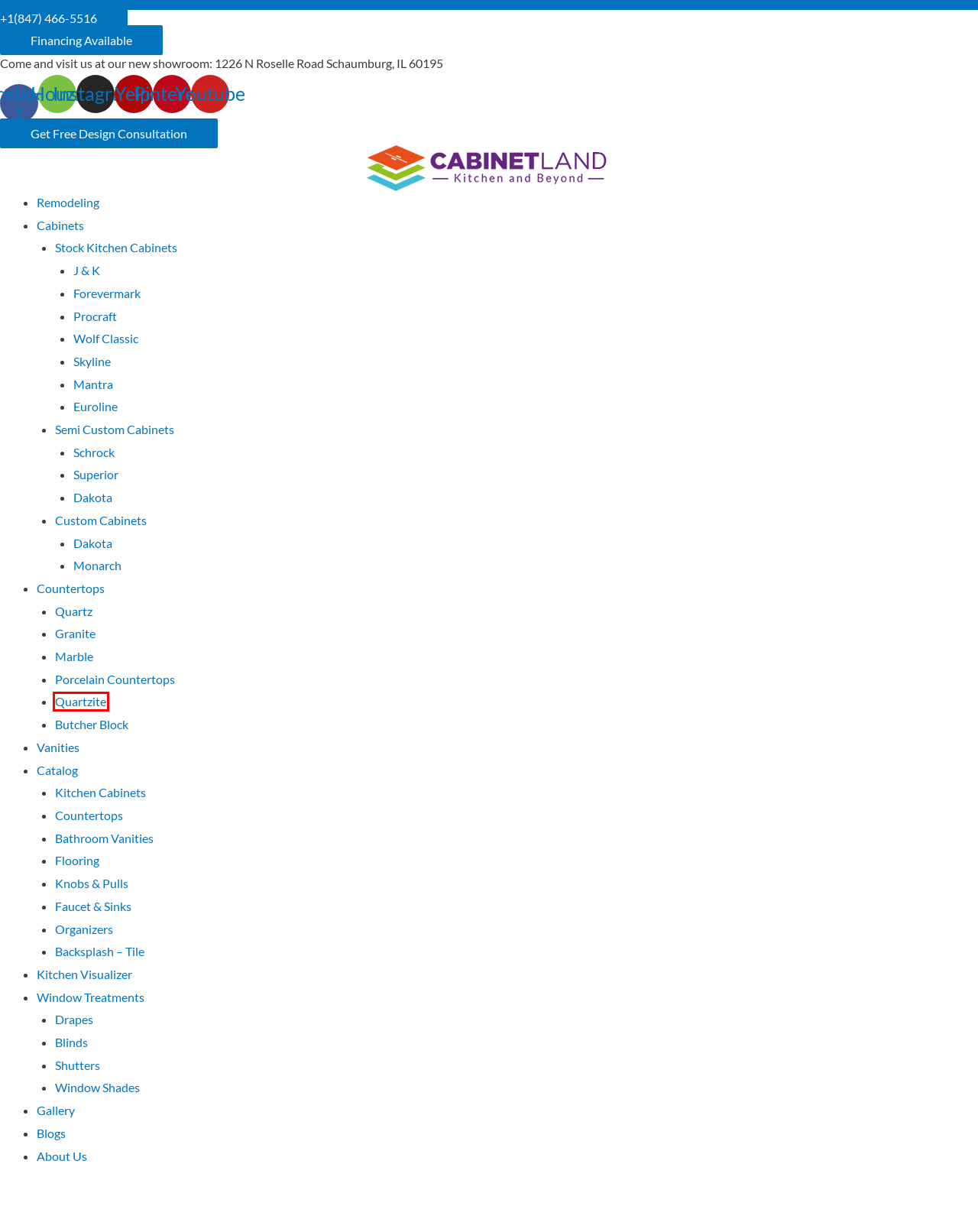Analyze the screenshot of a webpage featuring a red rectangle around an element. Pick the description that best fits the new webpage after interacting with the element inside the red bounding box. Here are the candidates:
A. Superior Cabinets in Schaumburg, IL | Cabinetland
B. Kitchen Flooring Services in Schaumburg, IL - CabinetLand
C. Knobs and Pulls for Cabinets | Schaumburg, IL - CabinetLand
D. Schrock Cabinets in Schaumburg, IL | Semi Custom Cabinetry
E. Quartzite Countertops | Schaumburg, IL
F. Free Design Consultation | Schaumburg, IL - CabinetLand
G. Backsplash Tile for sale in Schaumburg IL USA
H. J & K Cabinets in Schaumburg, IL | Cabinetland

E